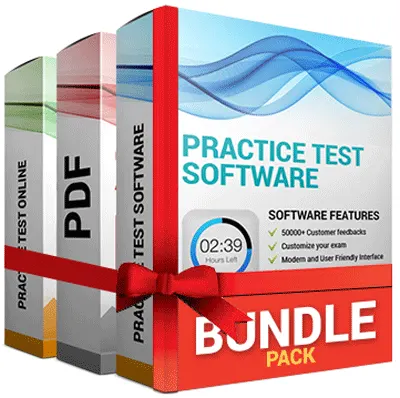Can you give a comprehensive explanation to the question given the content of the image?
What certification is this bundle pack ideal for?

The bundle pack is specifically designed for individuals preparing for the ISC2 CISSP Concentrations certification, providing them with comprehensive resources to aid in their study and success.